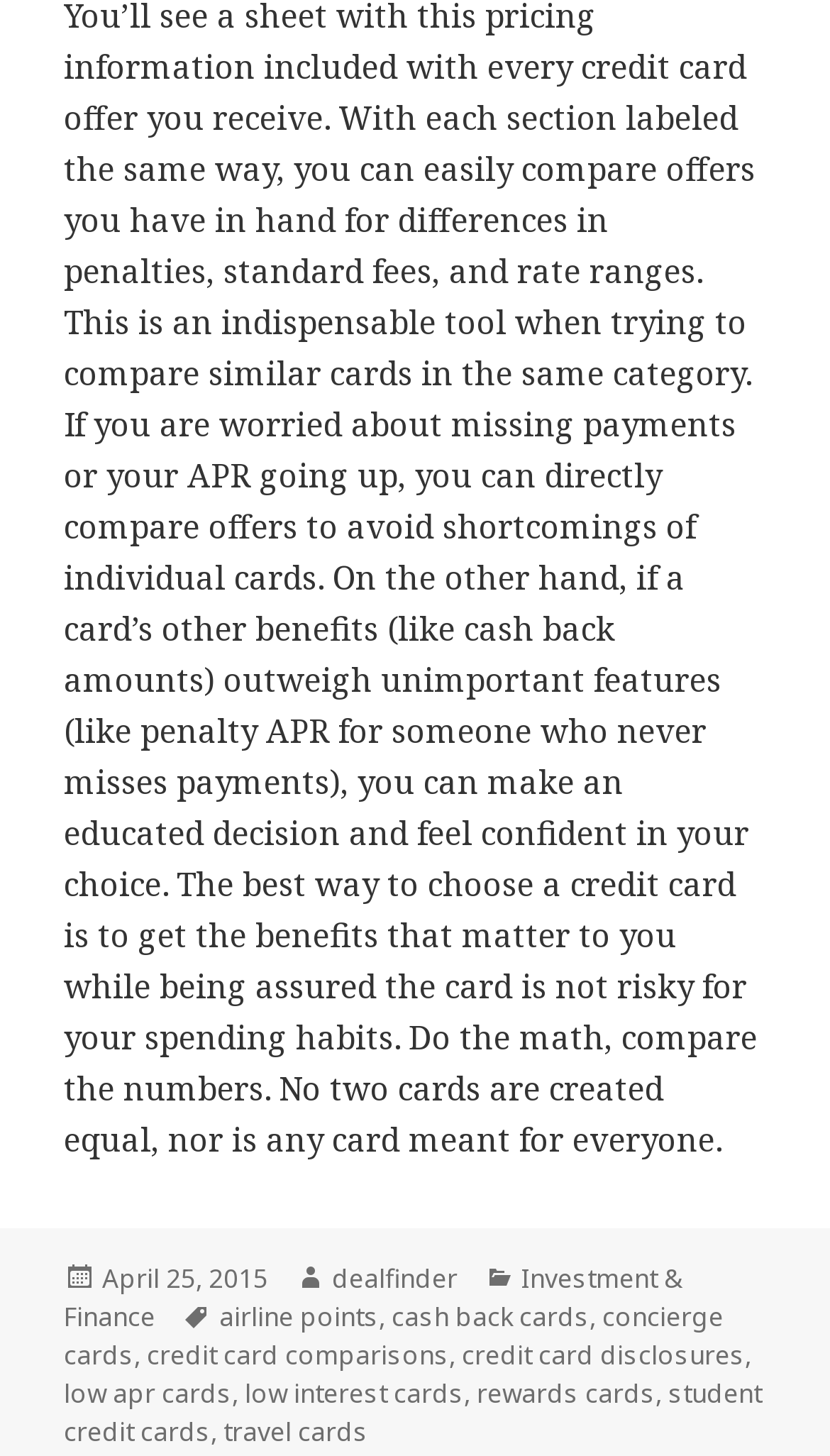Please specify the bounding box coordinates of the clickable region necessary for completing the following instruction: "Explore Investment & Finance category". The coordinates must consist of four float numbers between 0 and 1, i.e., [left, top, right, bottom].

[0.077, 0.866, 0.823, 0.918]